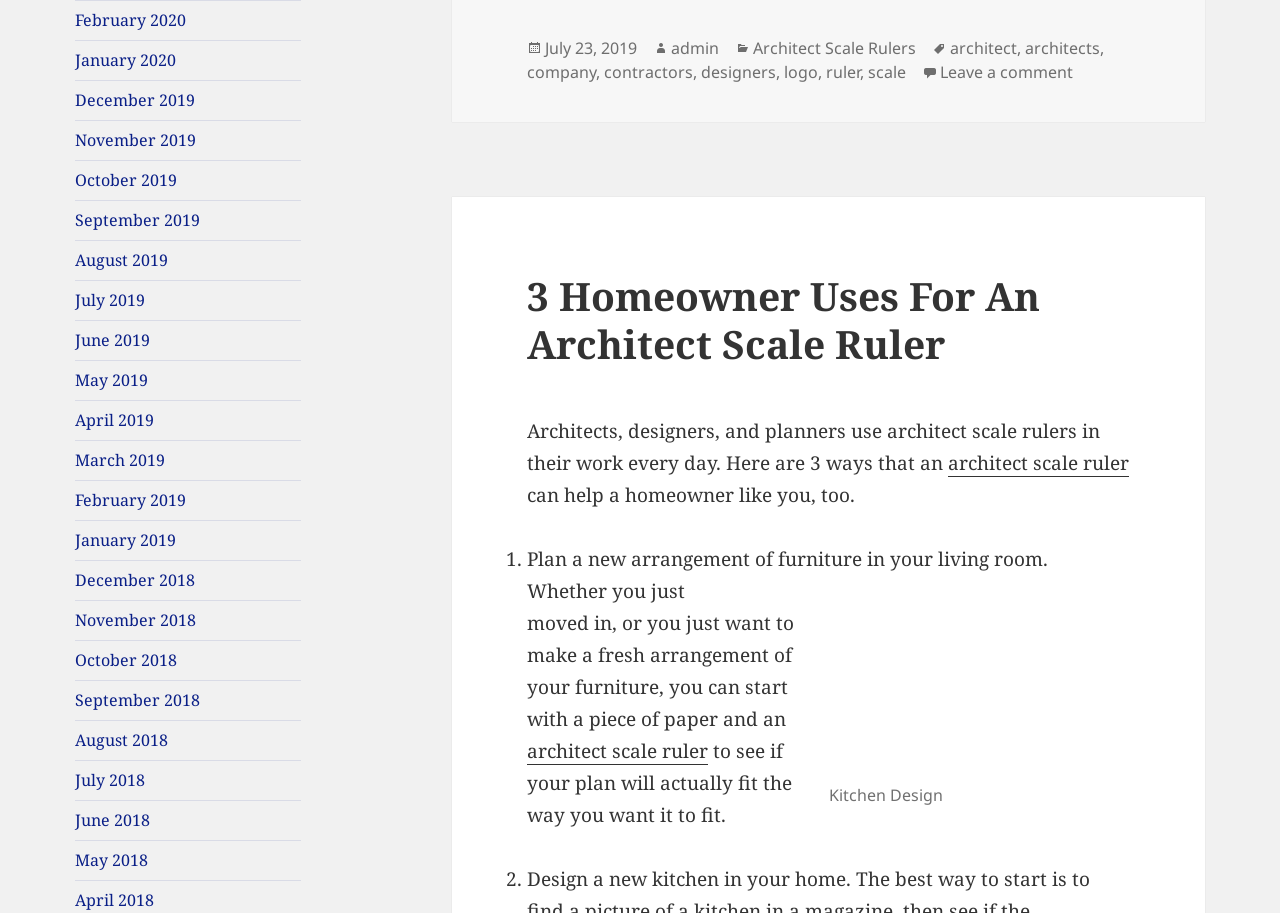Please specify the bounding box coordinates of the area that should be clicked to accomplish the following instruction: "Book now". The coordinates should consist of four float numbers between 0 and 1, i.e., [left, top, right, bottom].

None